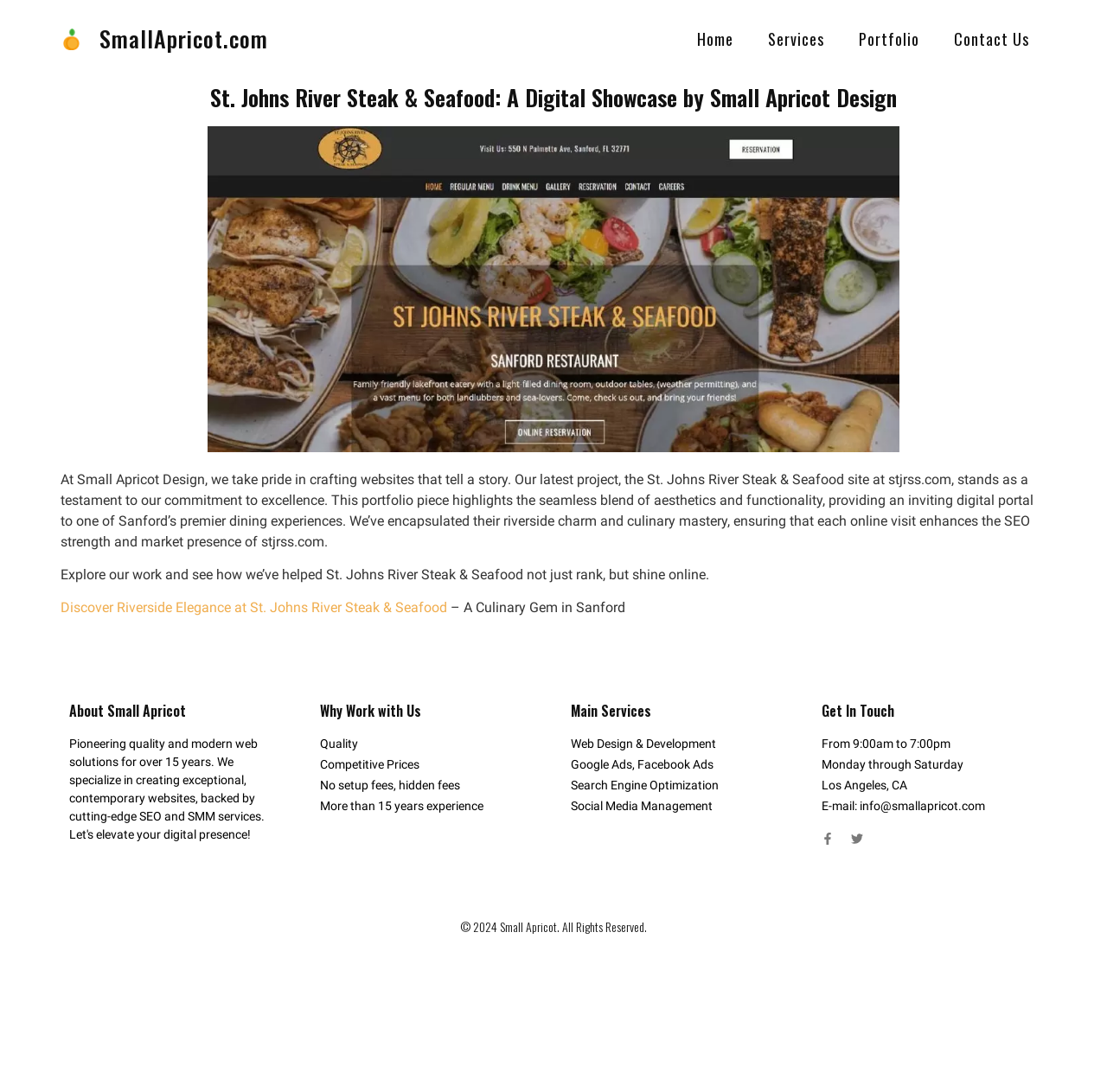Determine the bounding box coordinates of the clickable element to complete this instruction: "Visit SmallApricot.com". Provide the coordinates in the format of four float numbers between 0 and 1, [left, top, right, bottom].

[0.09, 0.02, 0.242, 0.051]